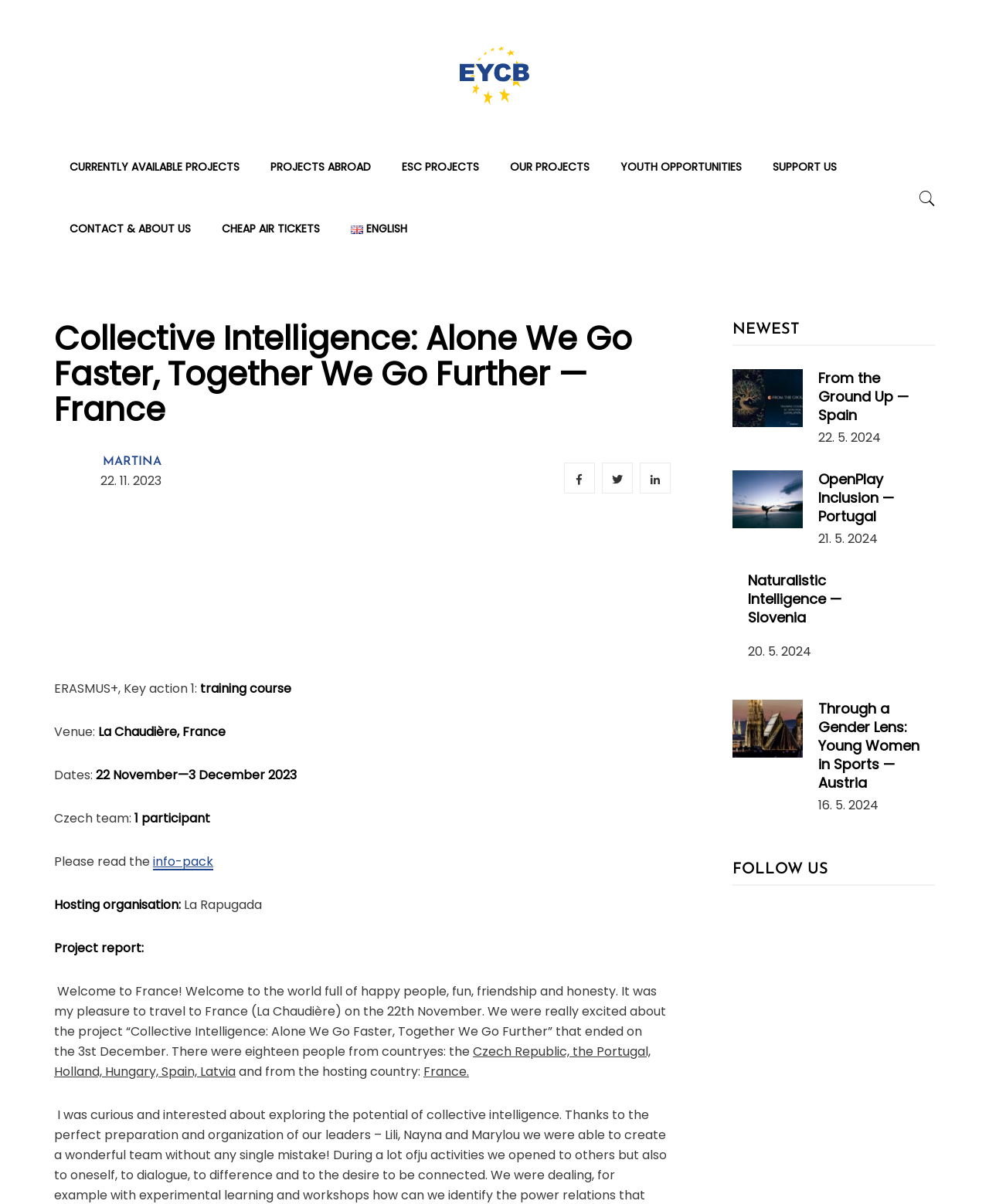Identify the webpage's primary heading and generate its text.

Collective Intelligence: Alone We Go Faster, Together We Go Further — France